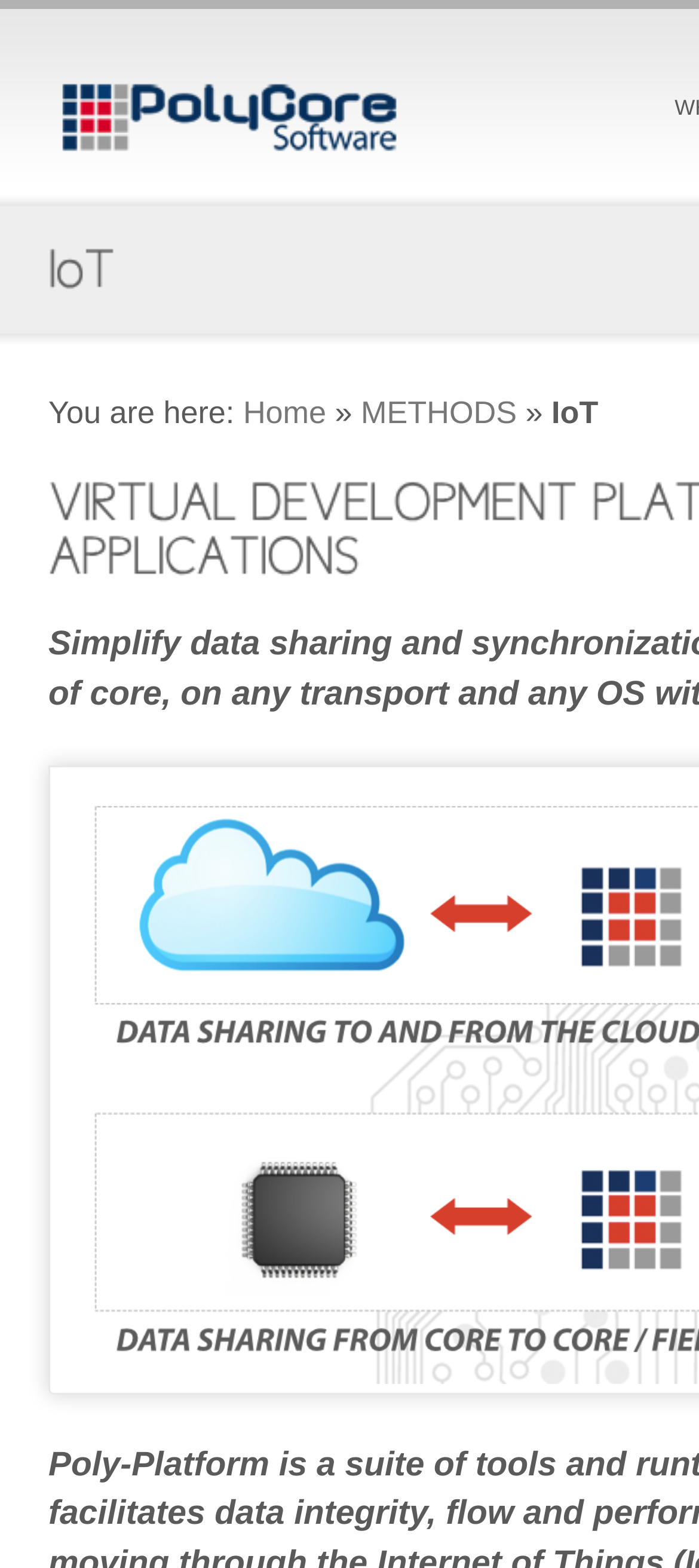Mark the bounding box of the element that matches the following description: "title="PolyCore Software, Inc."".

[0.069, 0.091, 0.582, 0.107]